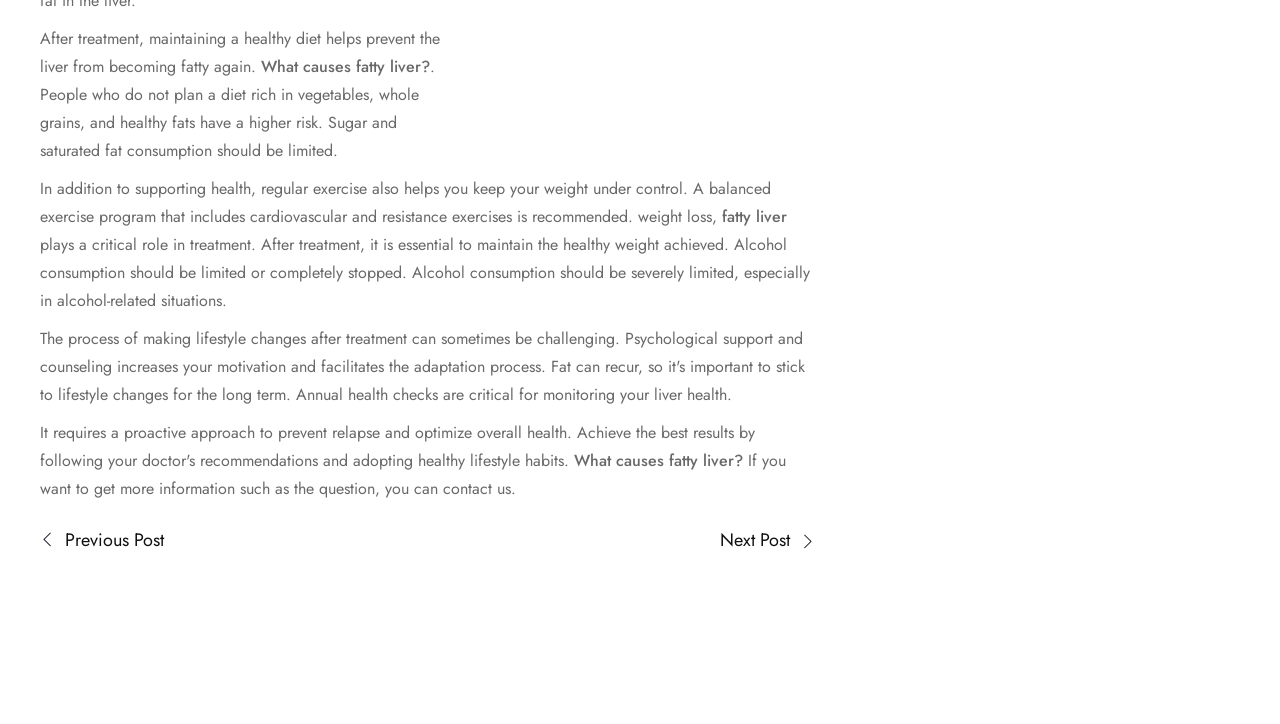Could you highlight the region that needs to be clicked to execute the instruction: "Learn more about Liver Diseases"?

[0.563, 0.77, 0.636, 0.808]